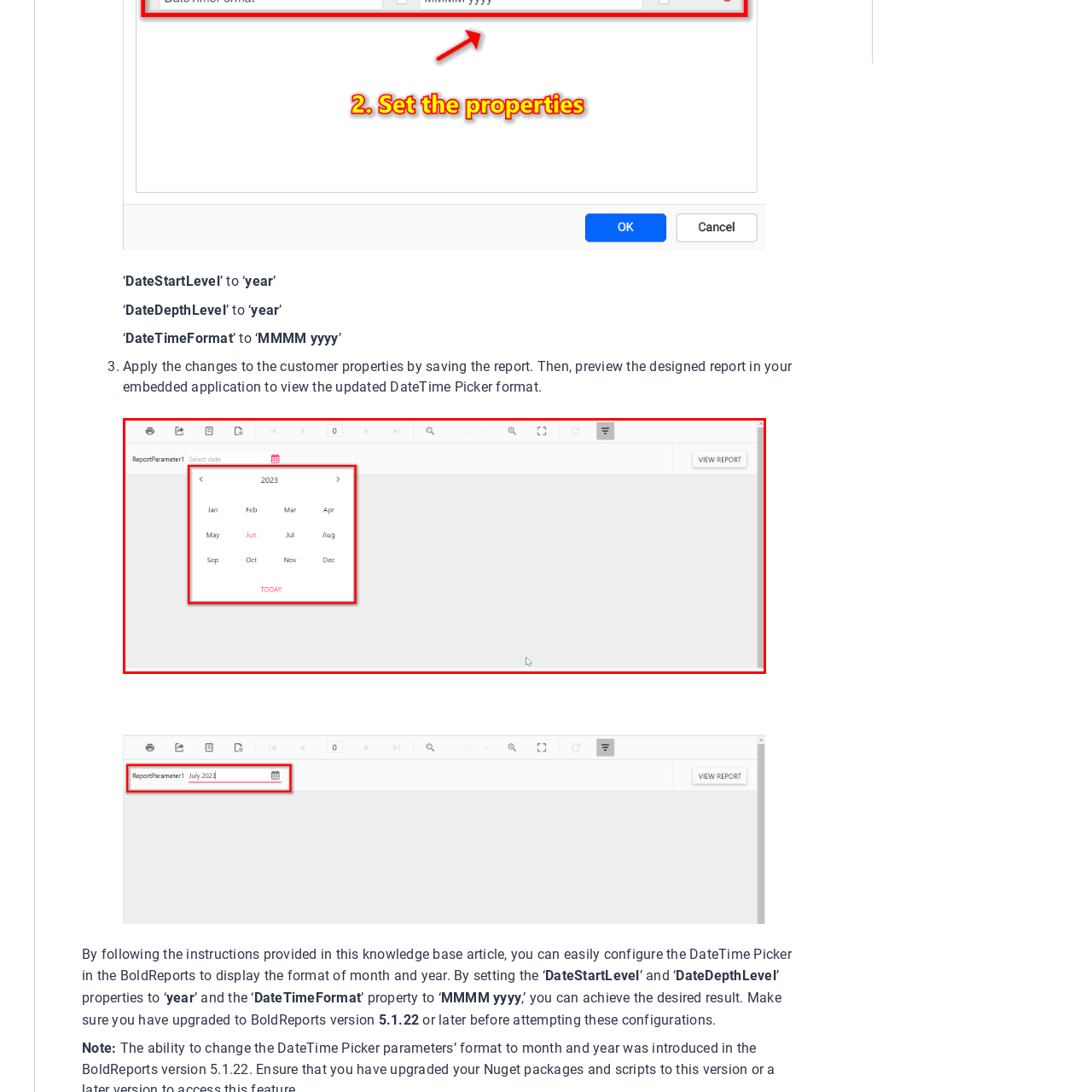Articulate a detailed narrative of what is visible inside the red-delineated region of the image.

The image displays a user interface for a DateTime Picker within an application, specifically designed to help users select dates effectively. The picker shows the month of June prominently highlighted in pink, signifying the current selection, while the surrounding months from January to December are displayed in a standard format. Above the month selection is the year "2023," indicating the active year for date selection. 

To the left and right of the year are navigation arrows, allowing users to move between different years effortlessly. At the bottom of the date picker, the option "TODAY" is marked, providing quick access for the user to revert to the current date, enhancing functionality and user convenience. 

This interface is part of a report parameter selection tool in a broader reporting application, which aims to streamline the process of date selection for generating reports. The overall design is intuitive, ensuring that users can easily navigate through month and year options.